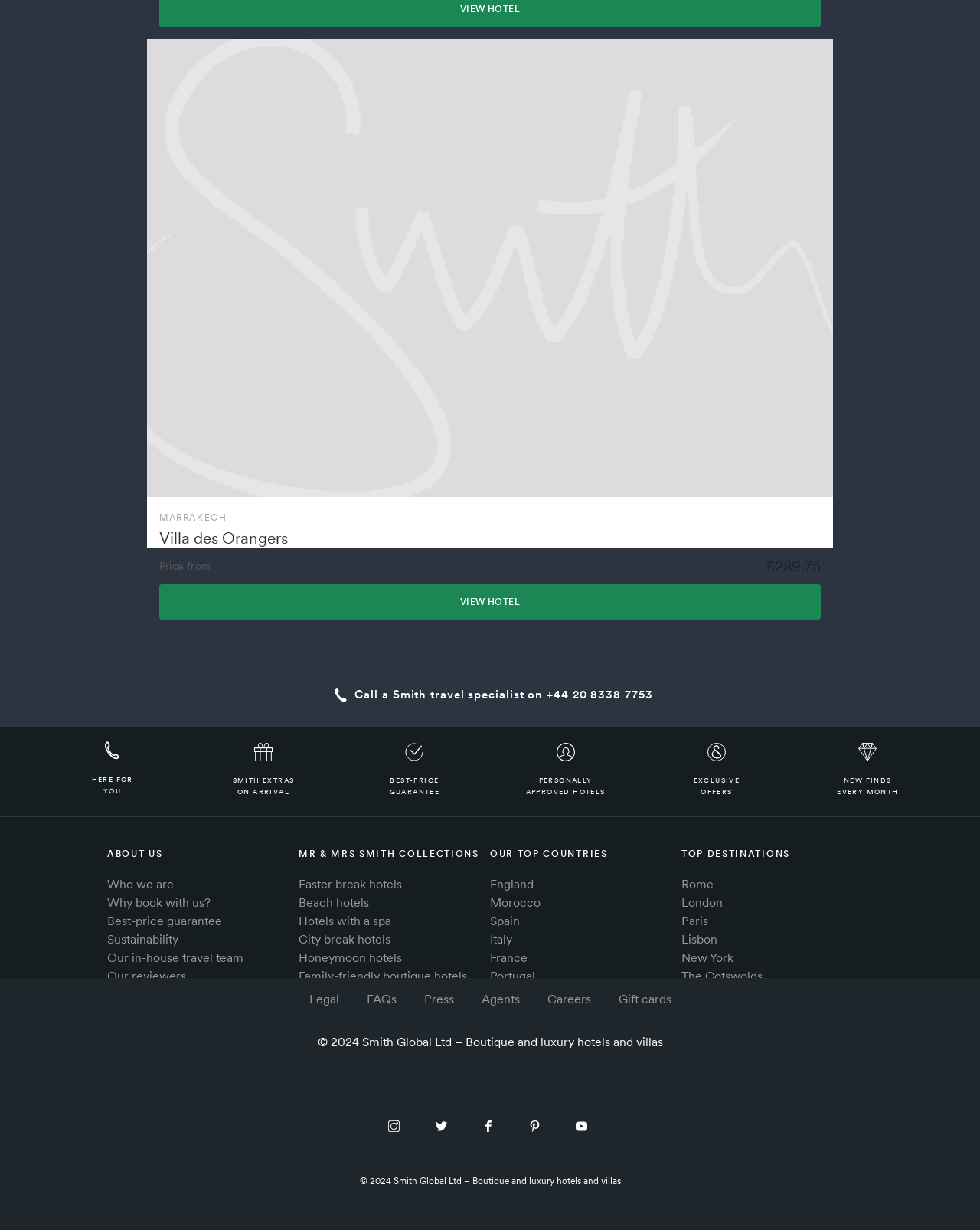Locate the coordinates of the bounding box for the clickable region that fulfills this instruction: "View hotel details".

[0.162, 0.429, 0.294, 0.445]